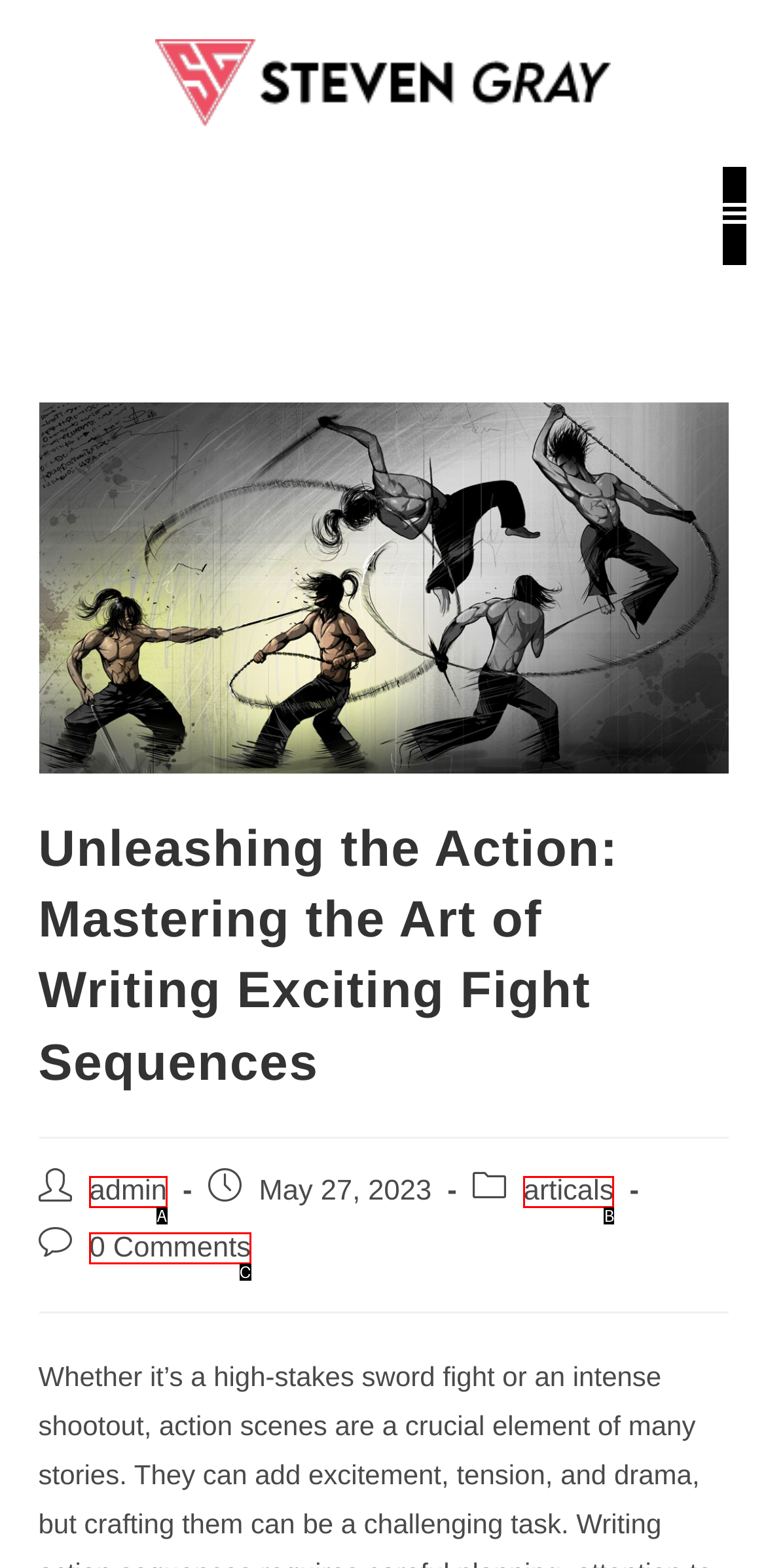Choose the UI element that best aligns with the description: admin
Respond with the letter of the chosen option directly.

A